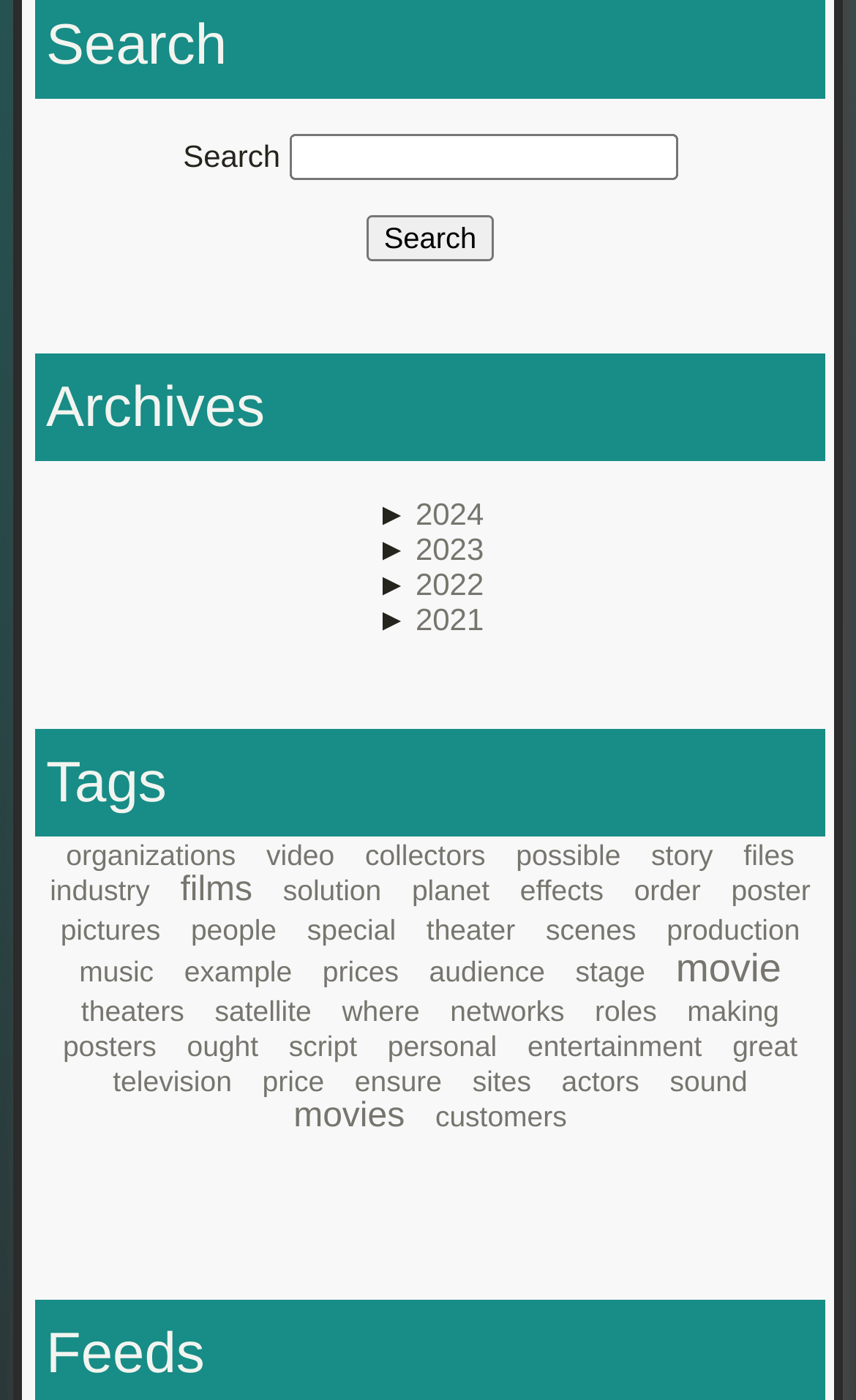Determine the bounding box coordinates of the clickable area required to perform the following instruction: "Explore movies". The coordinates should be represented as four float numbers between 0 and 1: [left, top, right, bottom].

[0.343, 0.784, 0.473, 0.811]